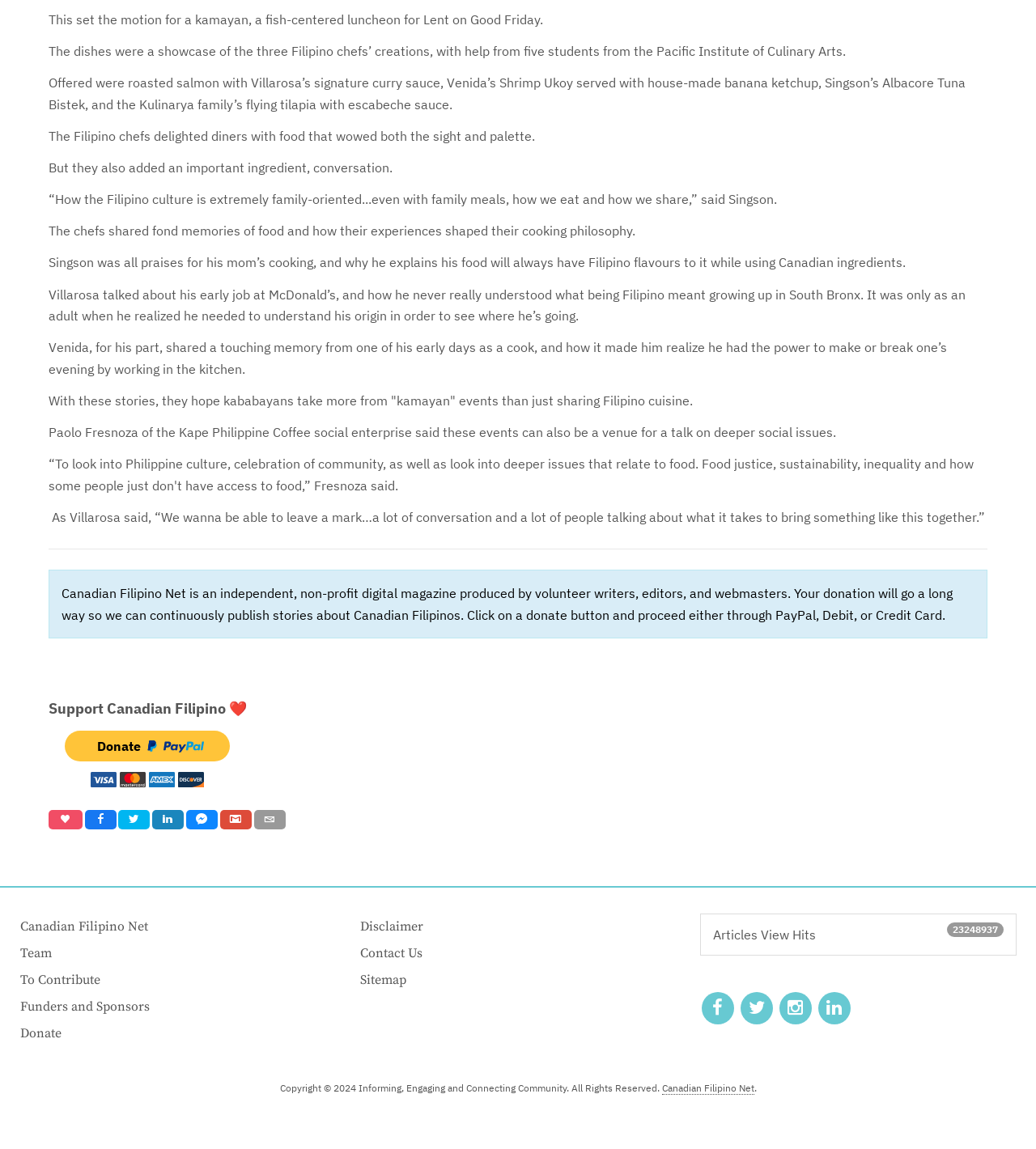What is the main topic of this article?
From the image, respond using a single word or phrase.

Filipino cuisine